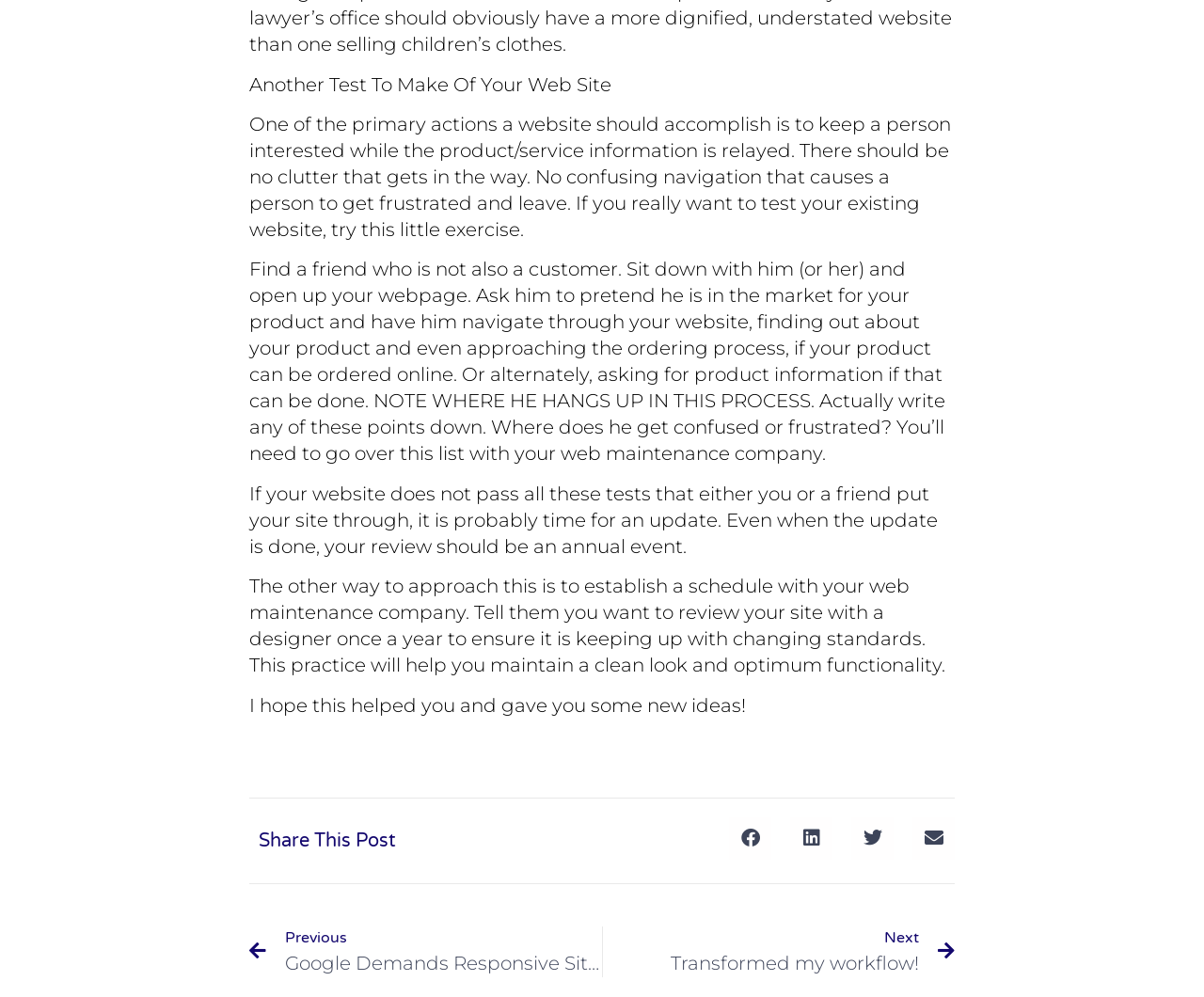How often should a website be reviewed?
Provide a detailed and well-explained answer to the question.

According to the webpage, a website should be reviewed annually to ensure it is keeping up with changing standards and to maintain a clean look and optimum functionality.